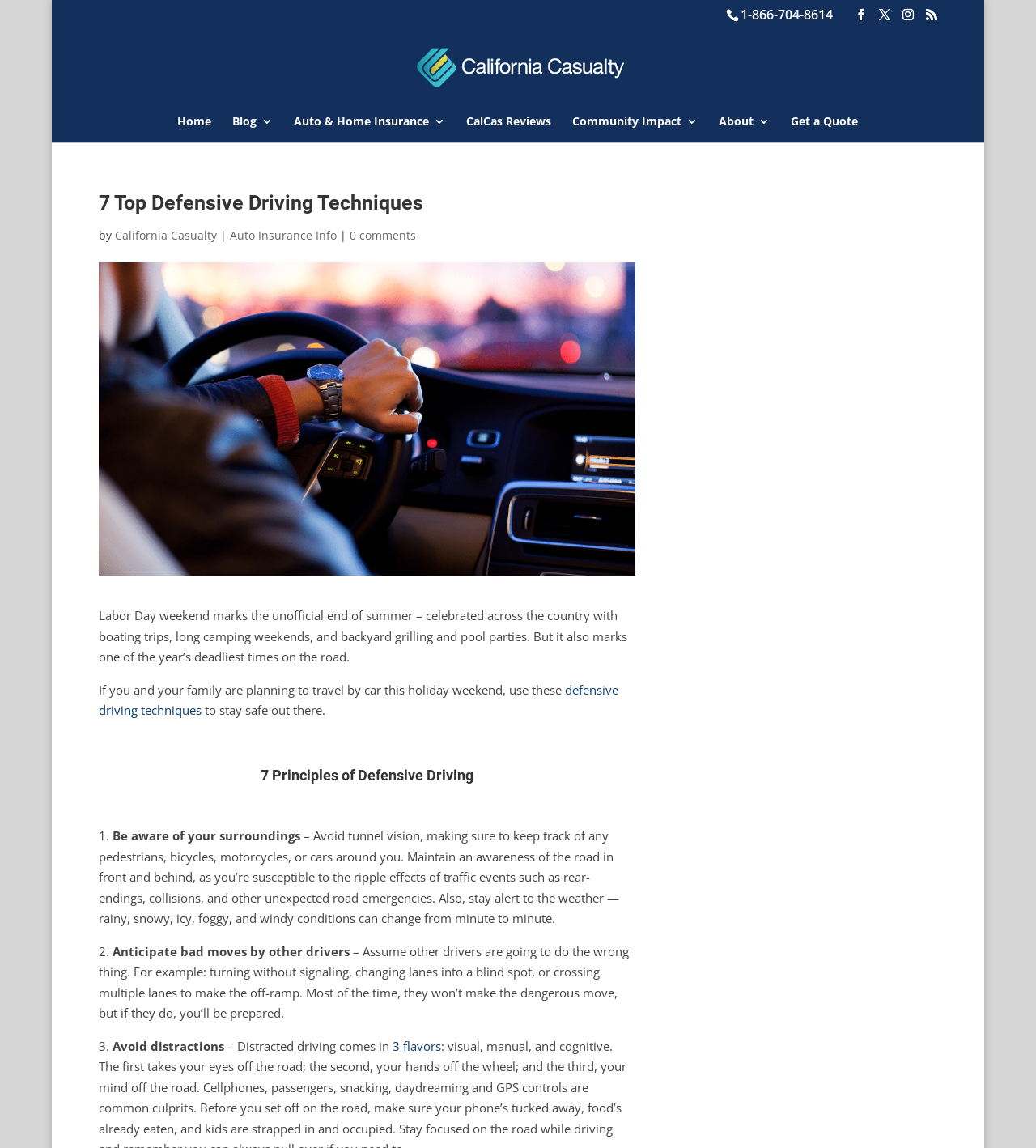Identify the bounding box coordinates necessary to click and complete the given instruction: "Get a quote".

[0.763, 0.101, 0.828, 0.124]